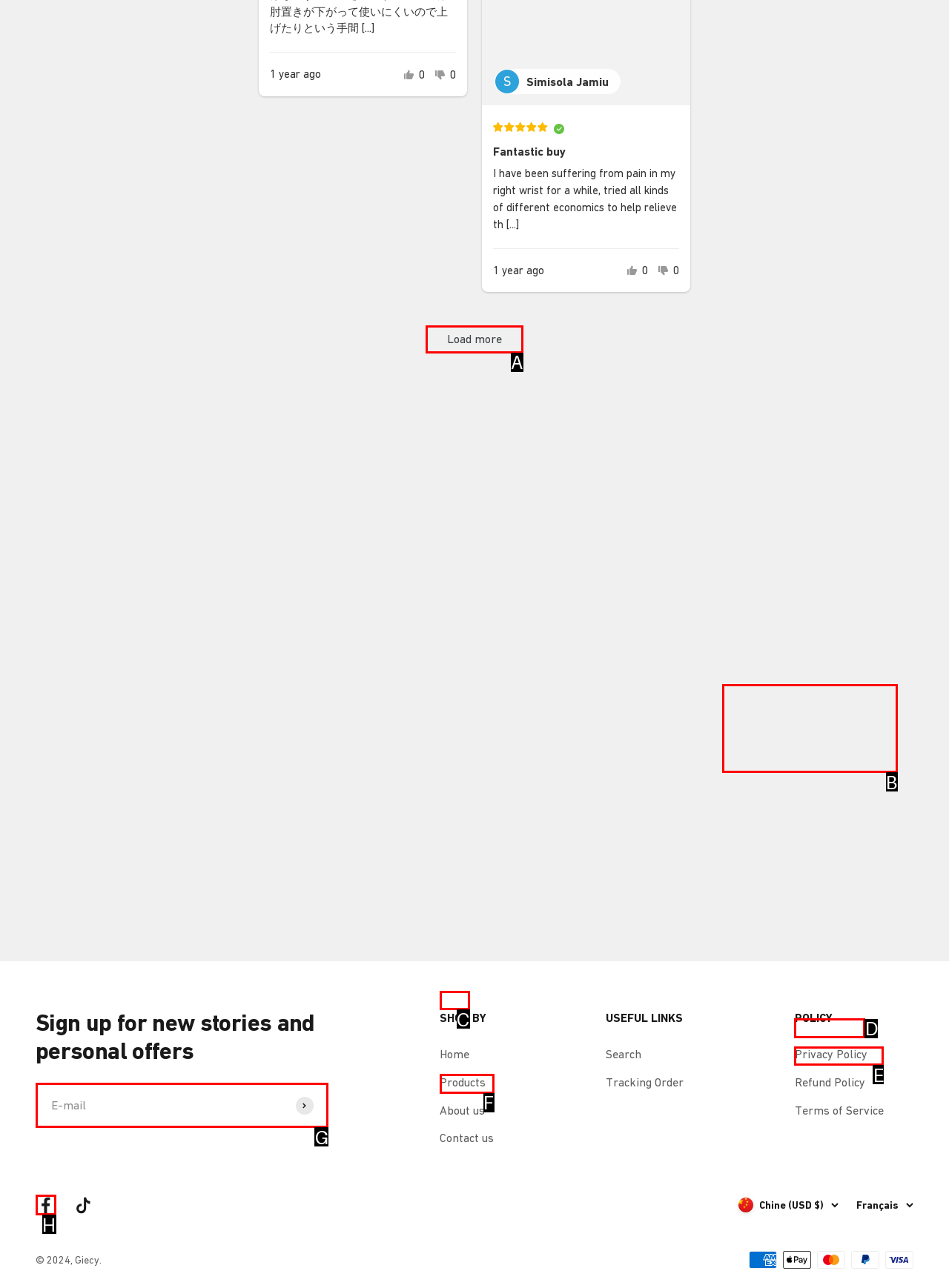Select the proper HTML element to perform the given task: Click the 'Load more' button Answer with the corresponding letter from the provided choices.

A